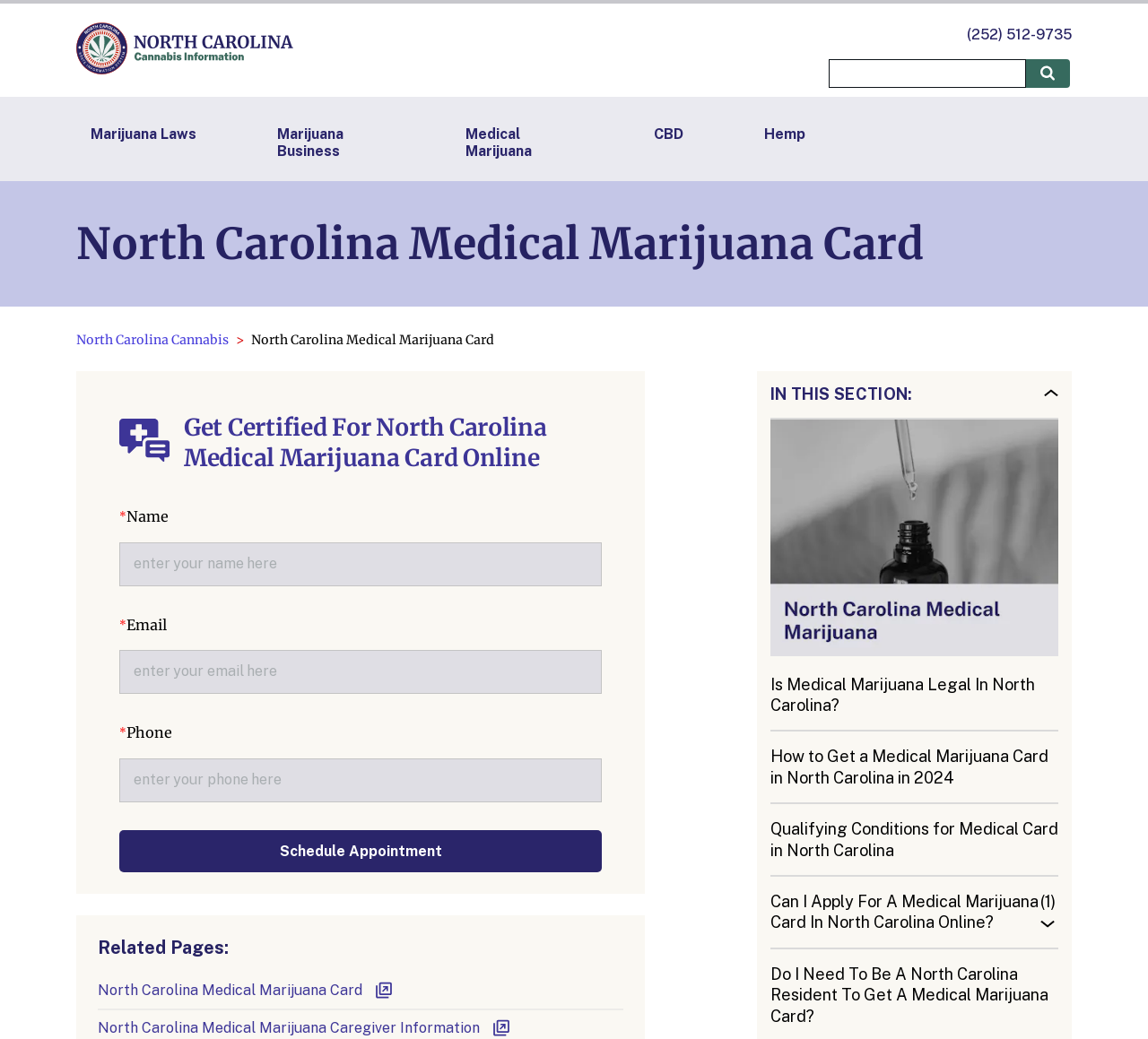Predict the bounding box coordinates for the UI element described as: "Hemp". The coordinates should be four float numbers between 0 and 1, presented as [left, top, right, bottom].

[0.653, 0.114, 0.714, 0.16]